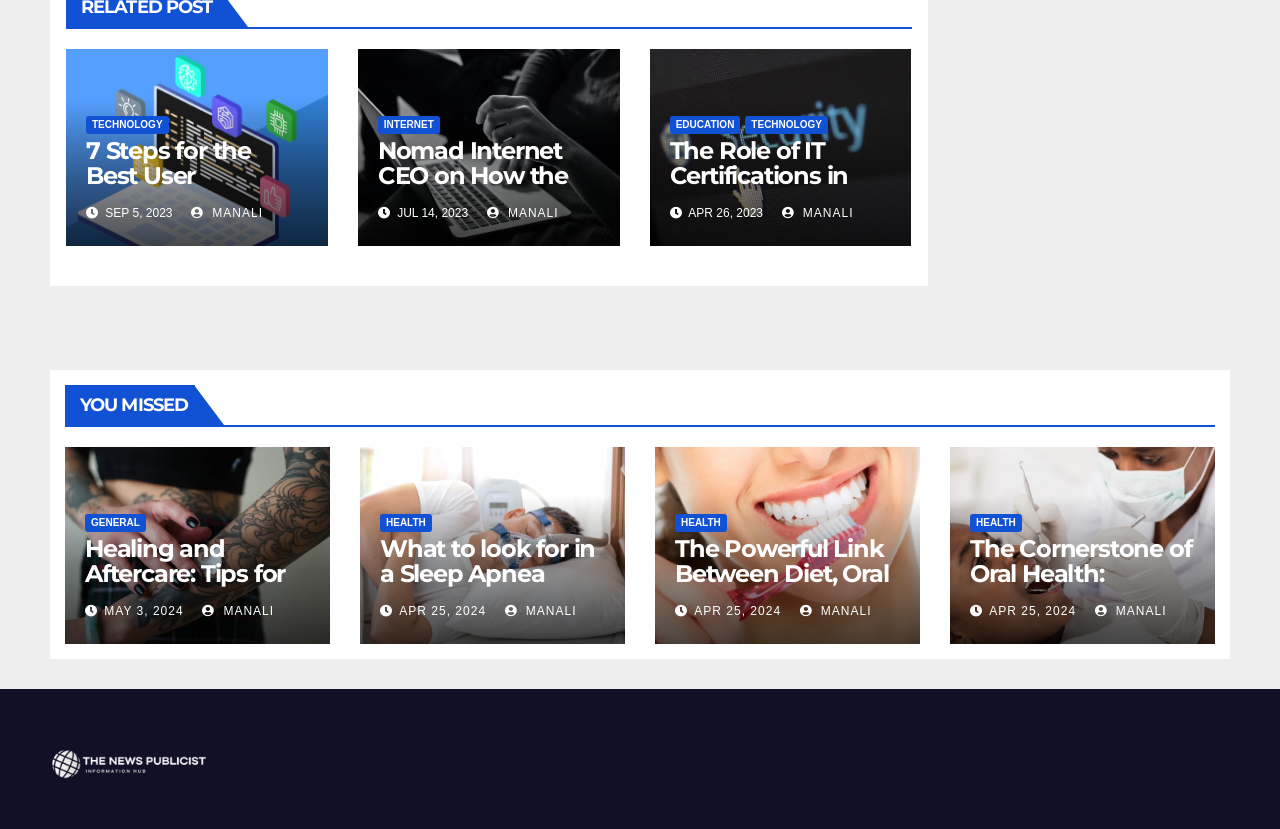Find the bounding box coordinates of the element I should click to carry out the following instruction: "Check out The News Publicist".

[0.039, 0.879, 0.449, 0.963]